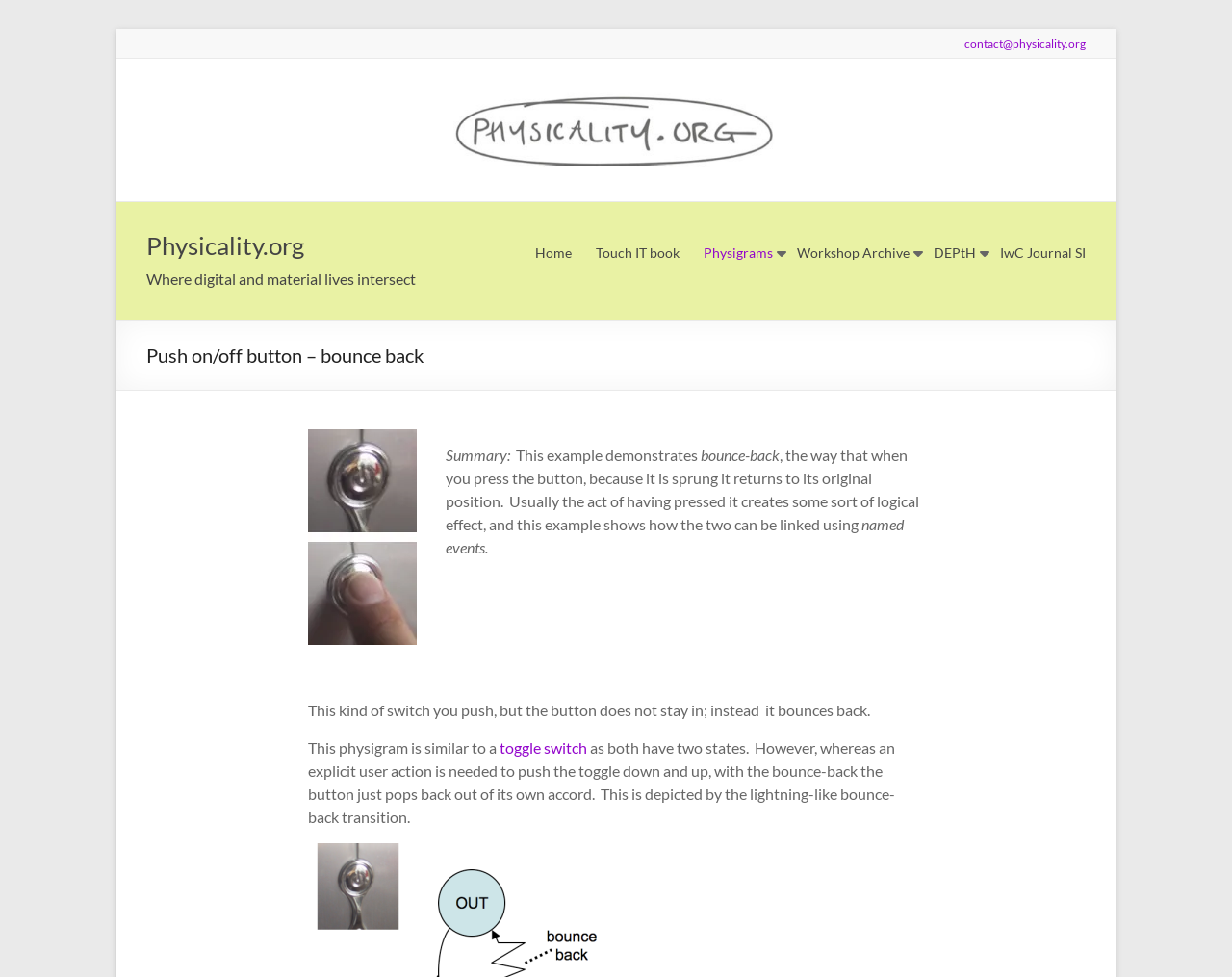Locate the headline of the webpage and generate its content.

Push on/off button – bounce back